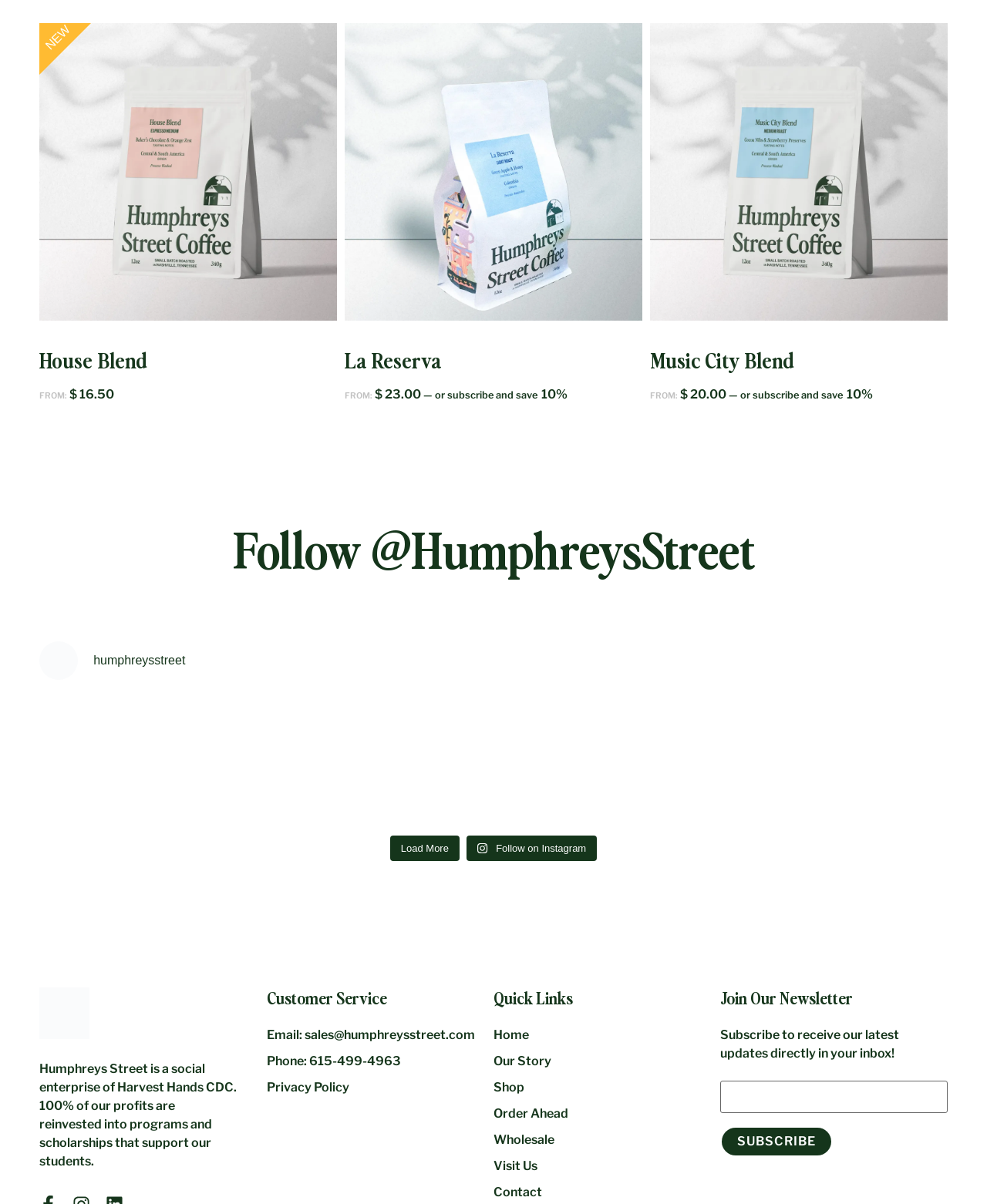Using the provided description: "Follow on Instagram", find the bounding box coordinates of the corresponding UI element. The output should be four float numbers between 0 and 1, in the format [left, top, right, bottom].

[0.473, 0.694, 0.605, 0.715]